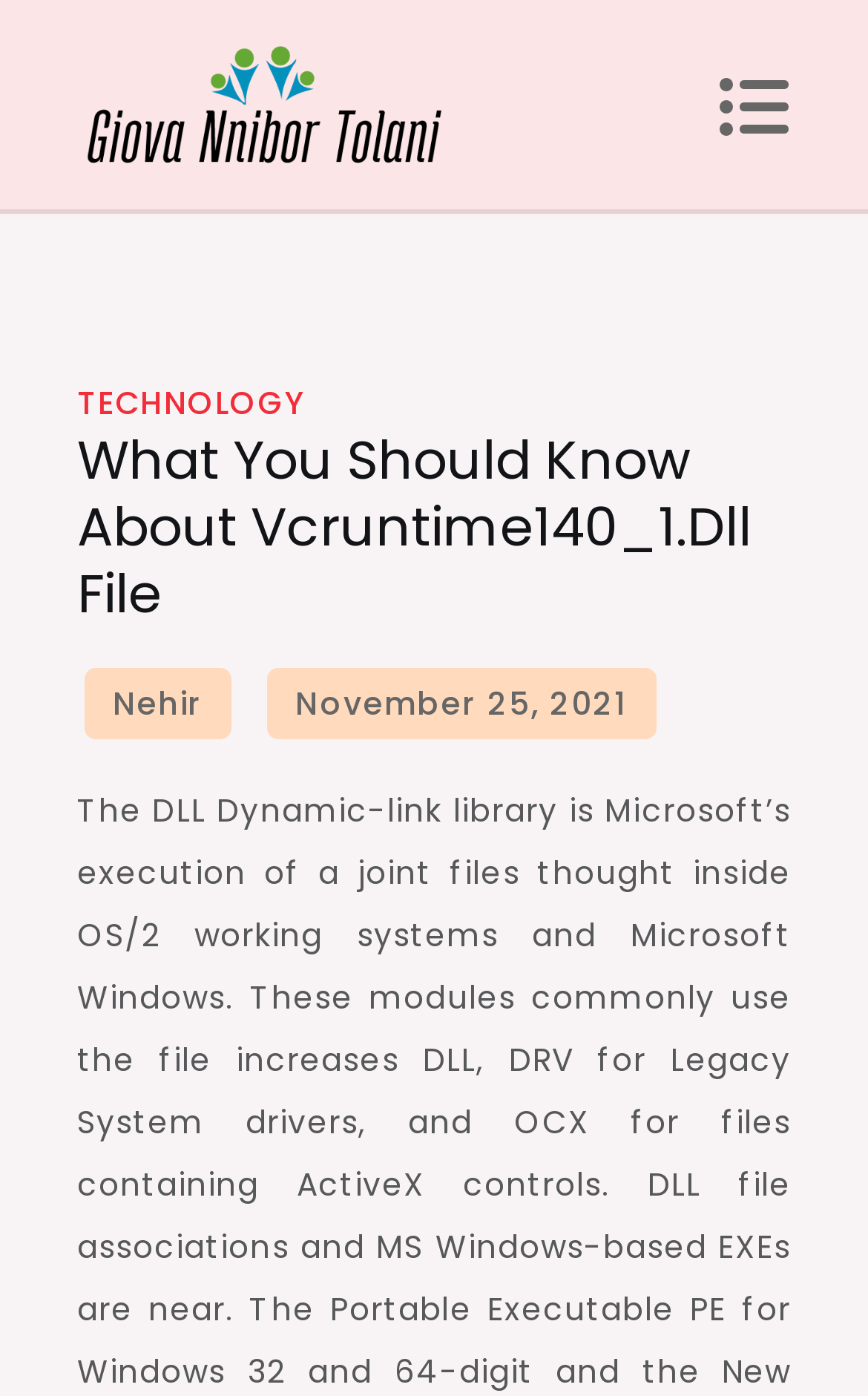Utilize the details in the image to give a detailed response to the question: When was the webpage published?

The webpage has a link labeled 'November 25, 2021' which is likely the publication date, indicating that the webpage was published on November 25, 2021.